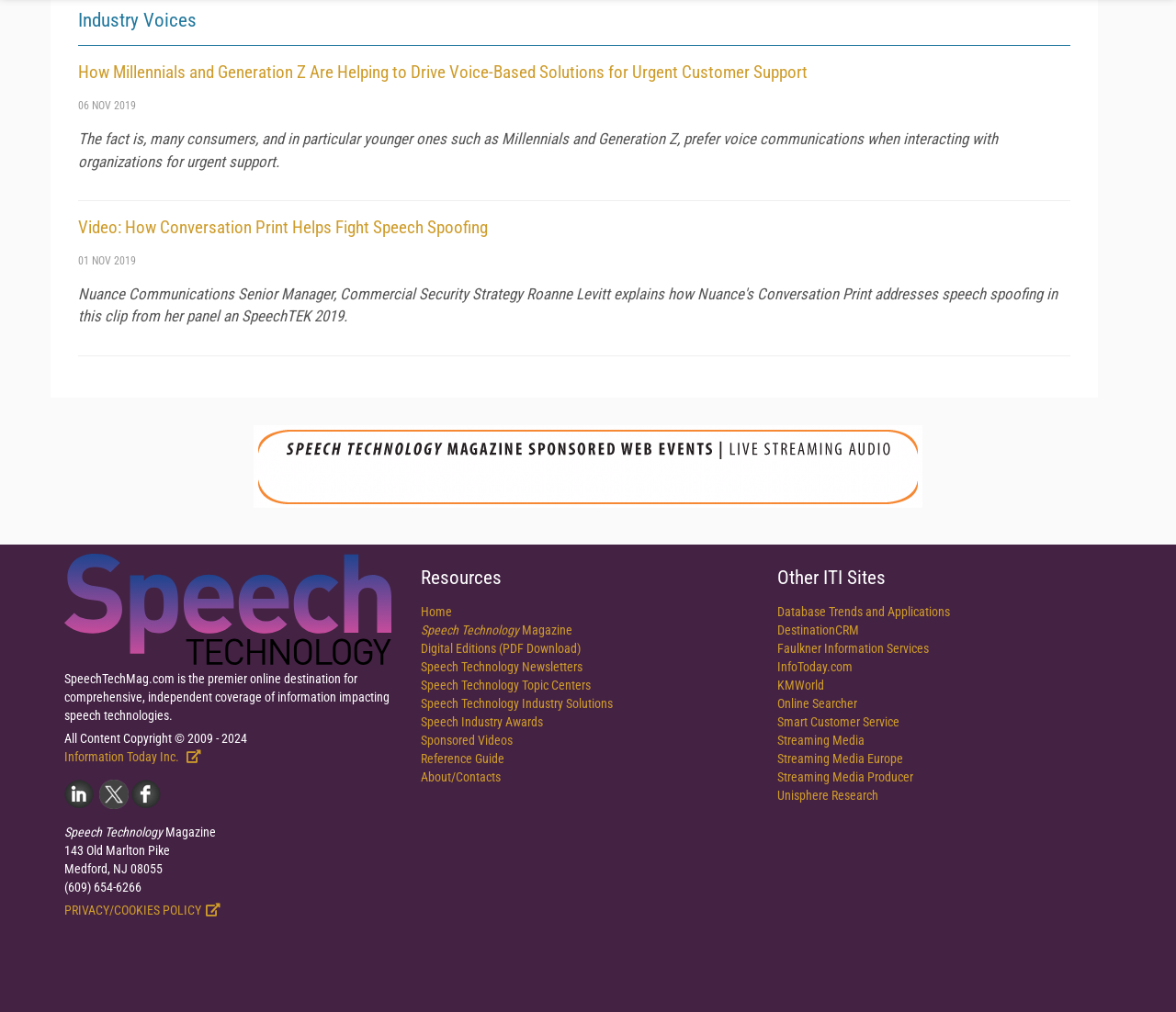Determine the bounding box coordinates of the area to click in order to meet this instruction: "Visit the Speech Technology on LinkedIn page".

[0.055, 0.772, 0.08, 0.787]